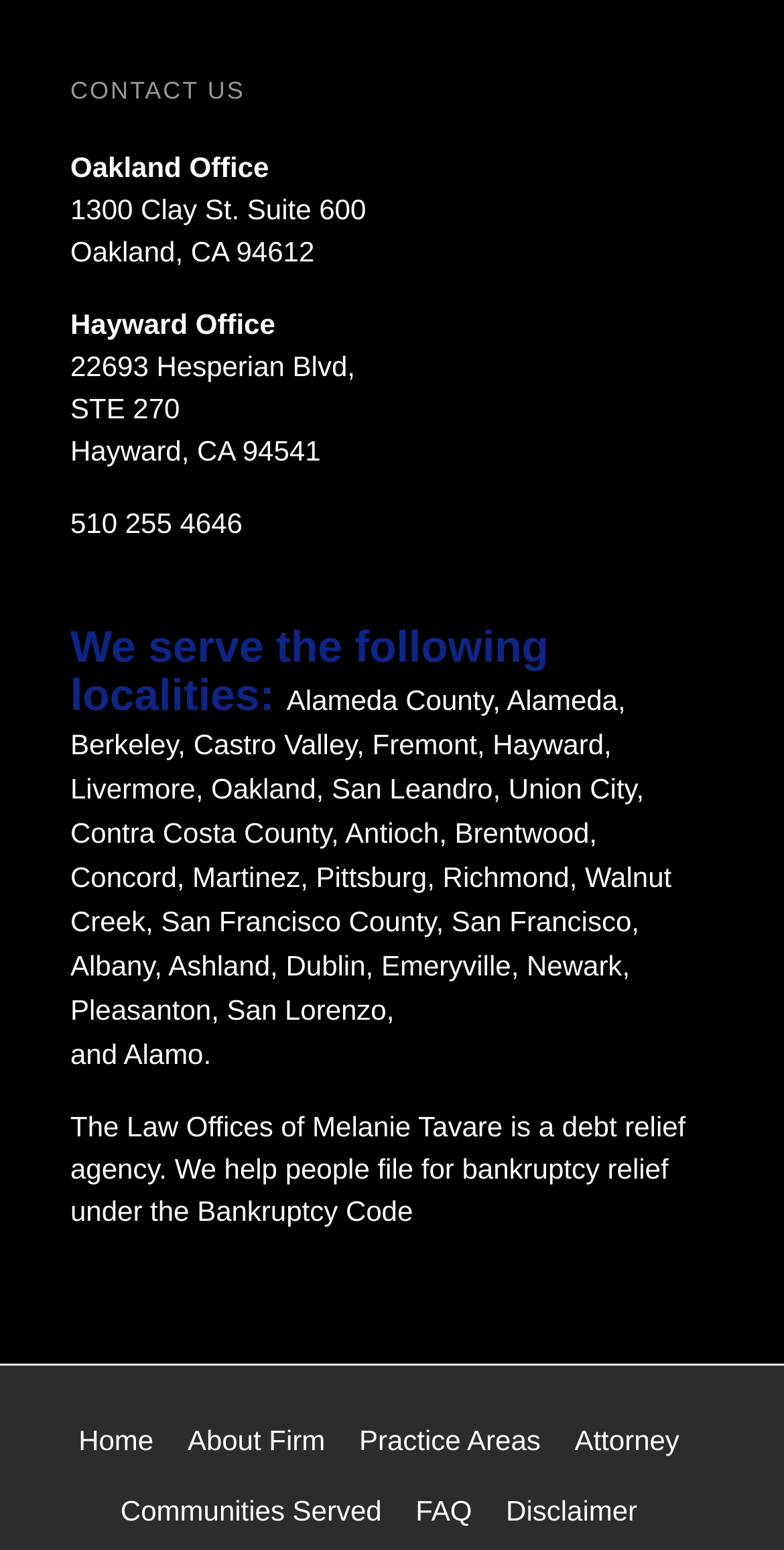Locate the bounding box coordinates of the area where you should click to accomplish the instruction: "Go to the 'Communities Served' page".

[0.154, 0.964, 0.487, 0.985]